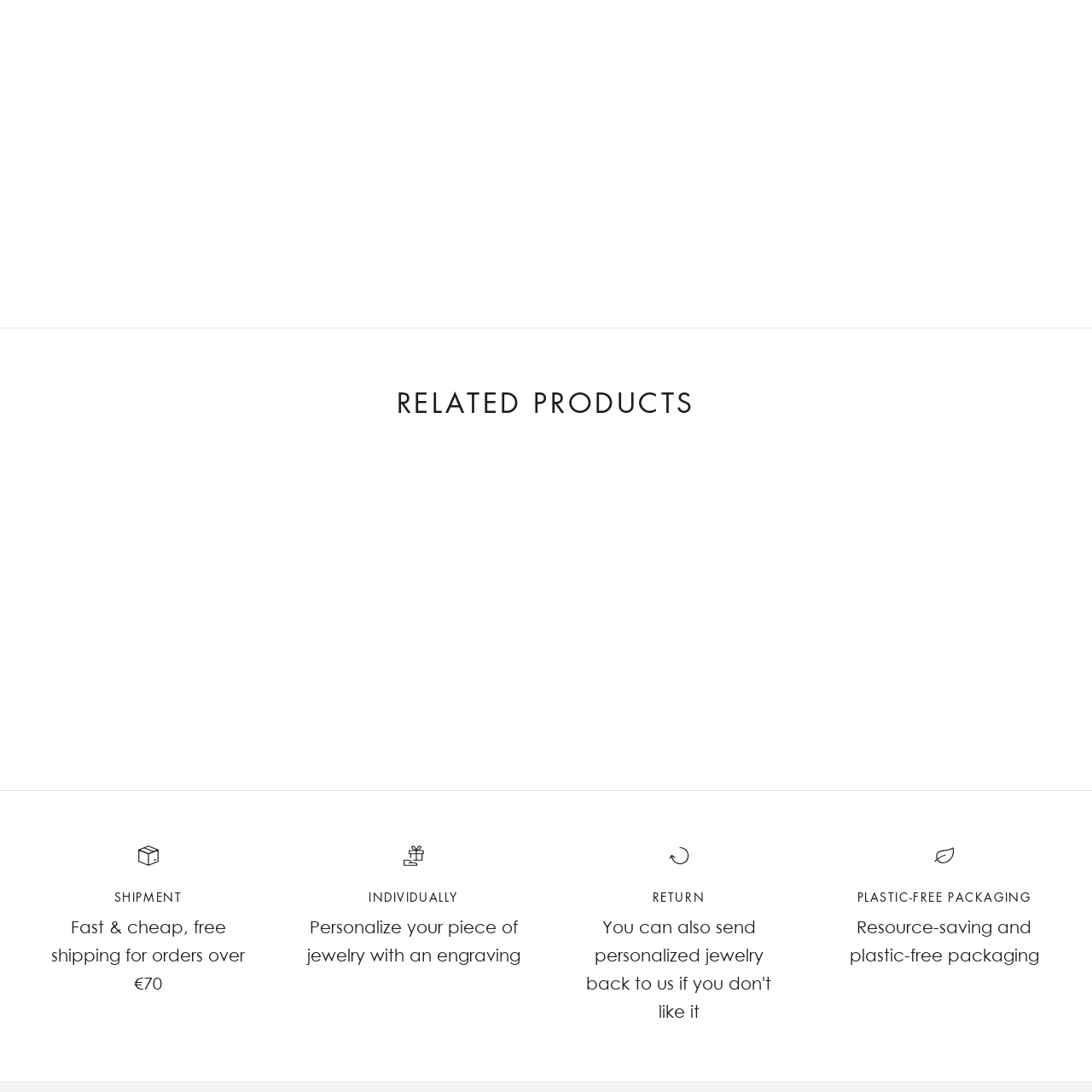What metals are available for customization?
Pay attention to the image within the red bounding box and answer using just one word or a concise phrase.

Gold and rose gold